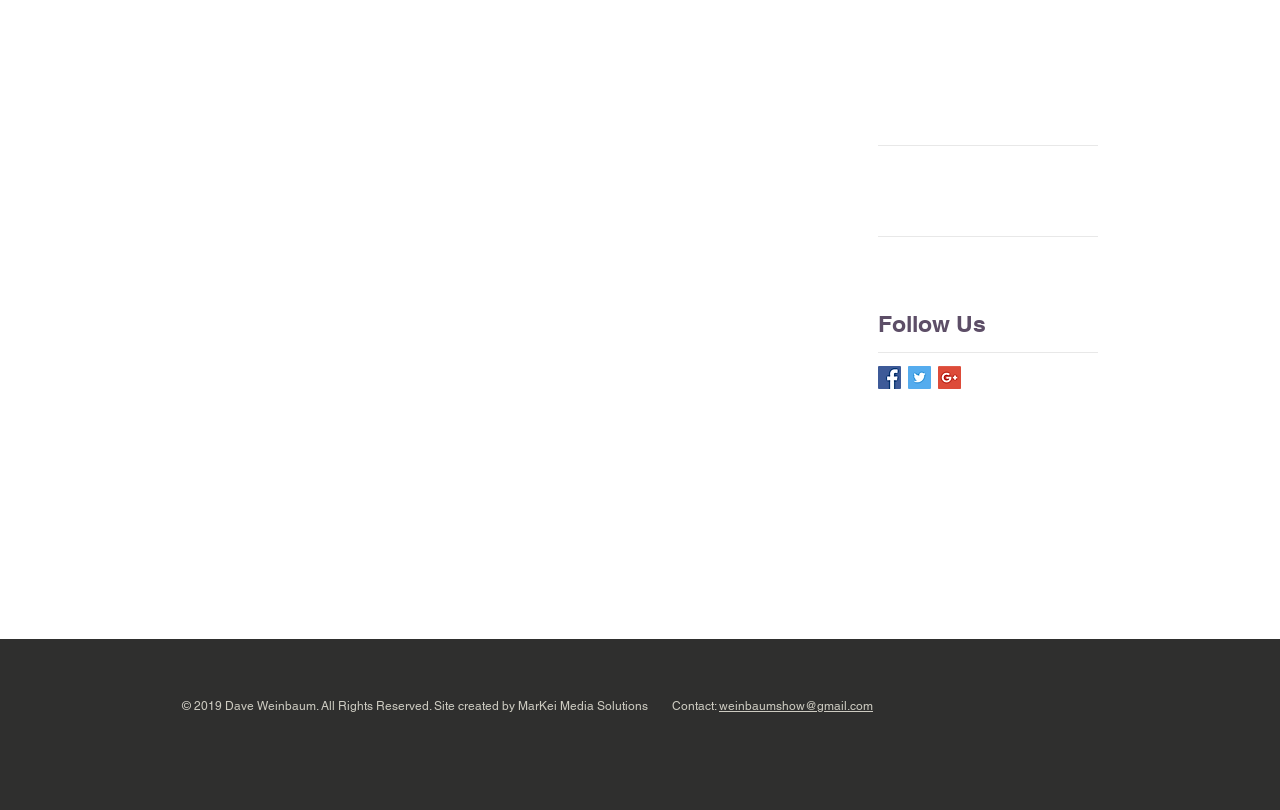Answer the following query concisely with a single word or phrase:
What is the contact email address?

weinbaumshow@gmail.com